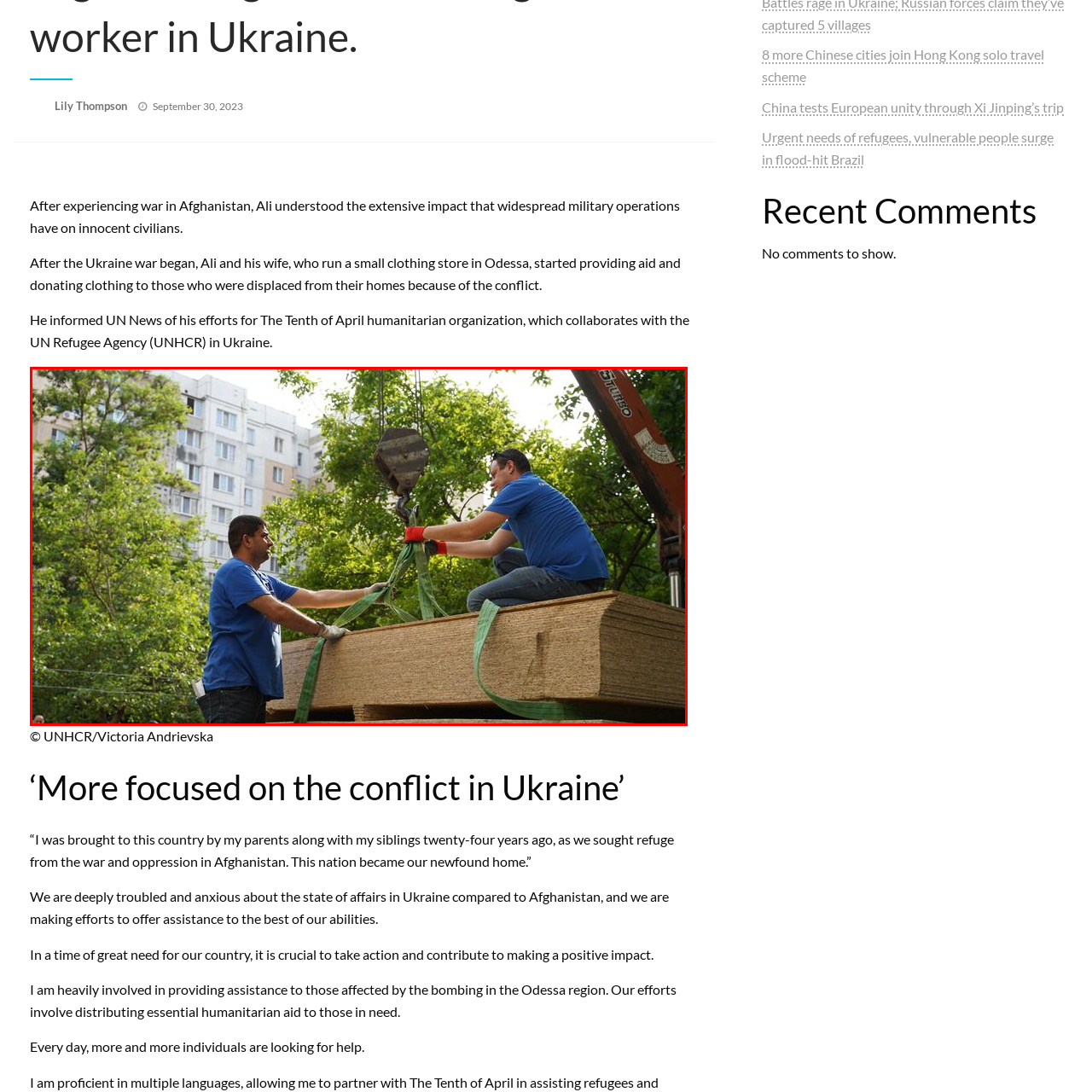Carefully scrutinize the image within the red border and generate a detailed answer to the following query, basing your response on the visual content:
What is the contrast to the backdrop of the scene?

The caption states that the lush green trees provide a stark contrast to the backdrop of multi-story residential buildings, implying that the natural surroundings are a distinct contrast to the urban environment.